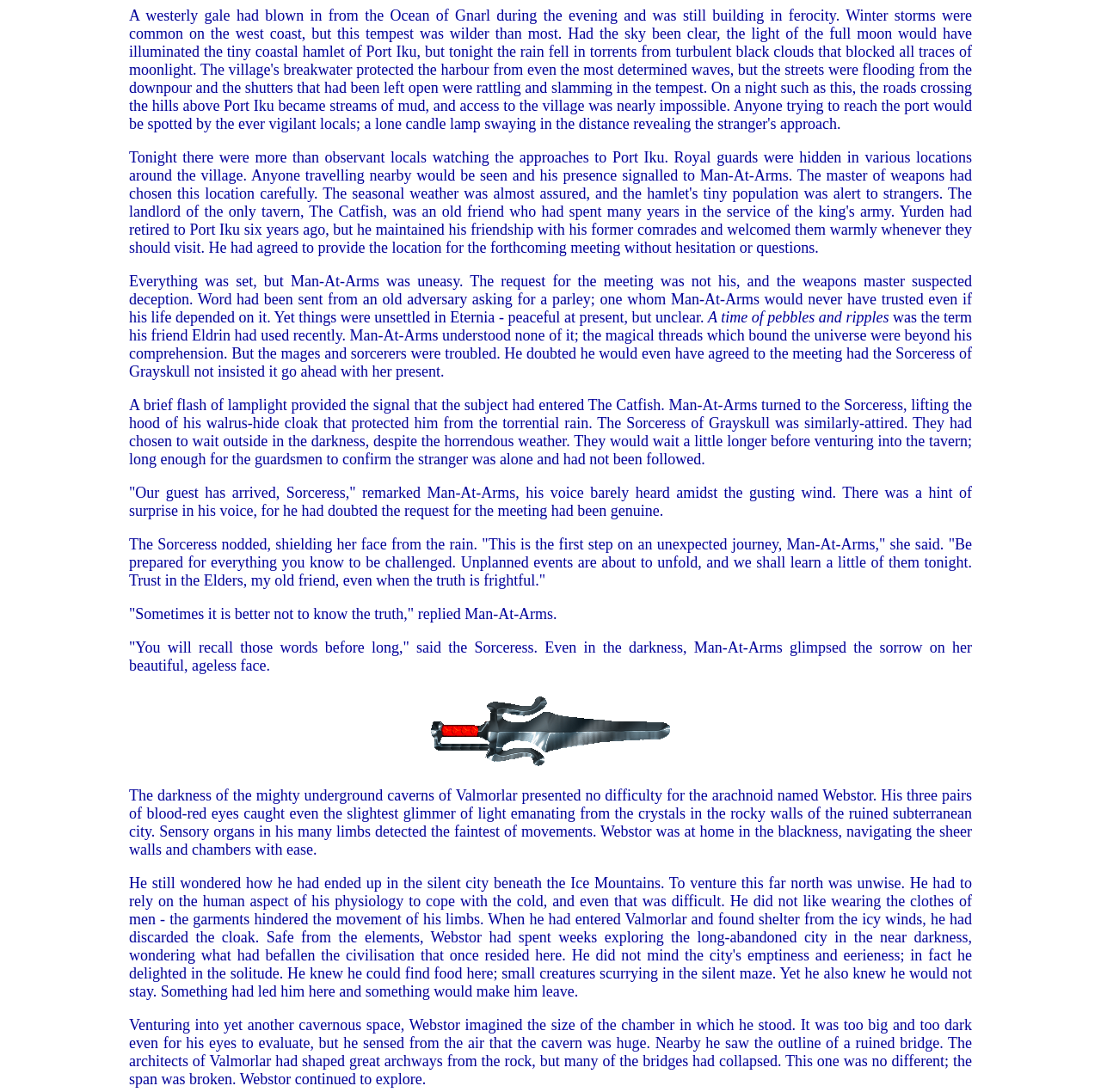Refer to the screenshot and give an in-depth answer to this question: What is the weather like outside The Catfish?

The text states that 'Man-At-Arms turned to the Sorceress, lifting the hood of his walrus-hide cloak that protected him from the torrential rain.' This suggests that it is raining heavily outside The Catfish.